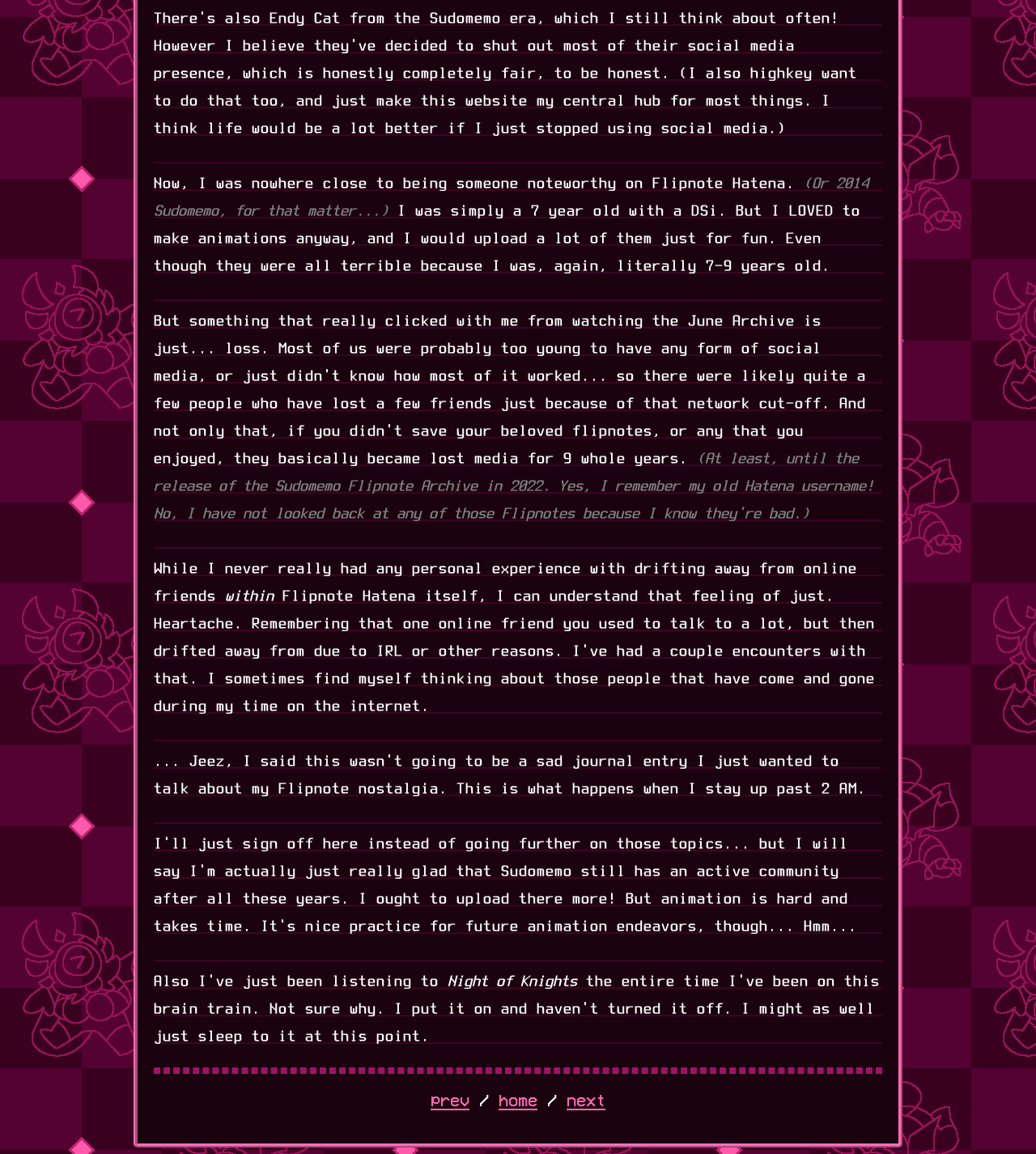Identify the bounding box for the described UI element. Provide the coordinates in (top-left x, top-left y, bottom-right x, bottom-right y) format with values ranging from 0 to 1: next

[0.547, 0.946, 0.584, 0.962]